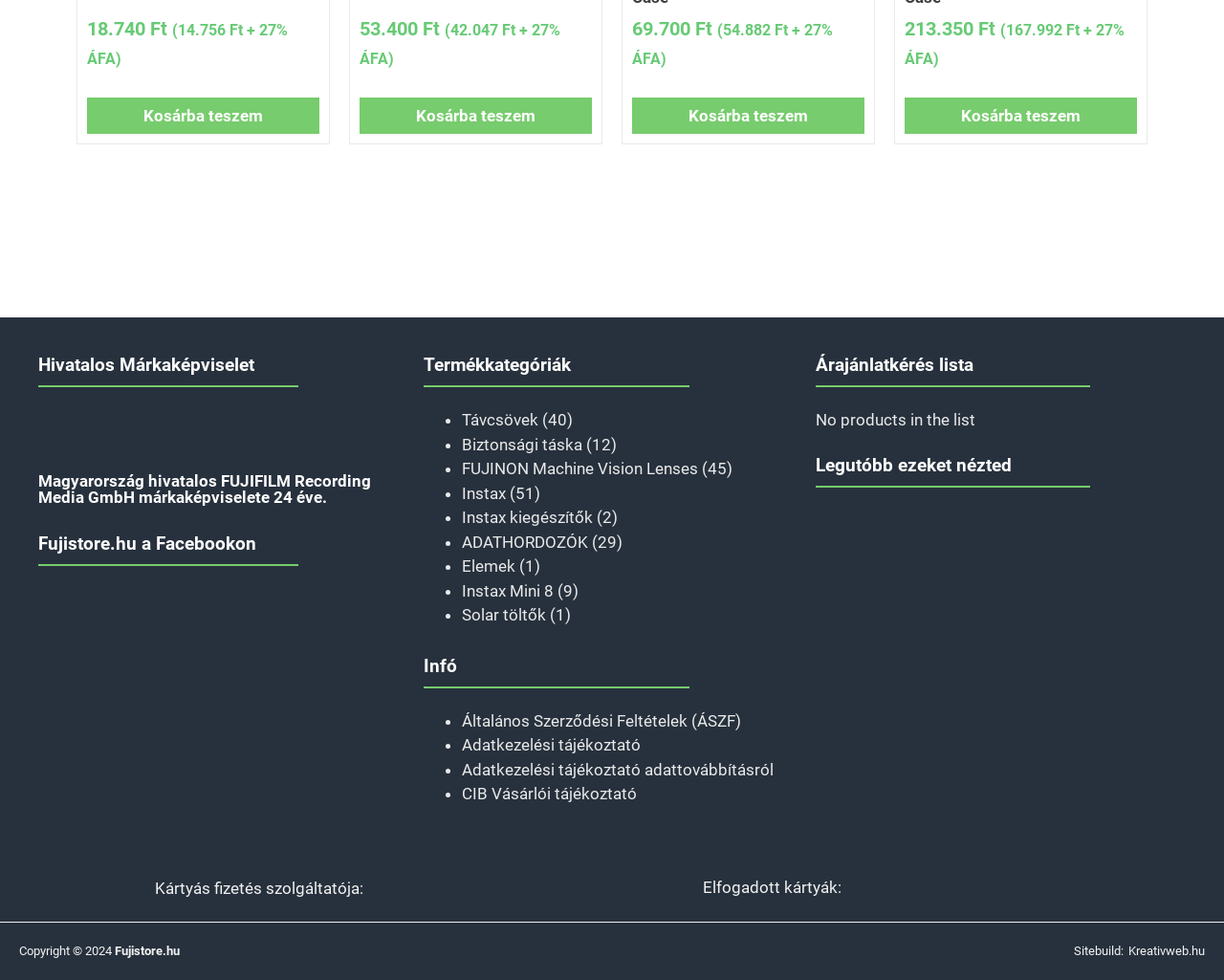Pinpoint the bounding box coordinates of the clickable element needed to complete the instruction: "Add to cart: Biztonsági szállító és tároló táska, 1 db tokos LTO kazettához, Turtle Case". The coordinates should be provided as four float numbers between 0 and 1: [left, top, right, bottom].

[0.071, 0.1, 0.261, 0.137]